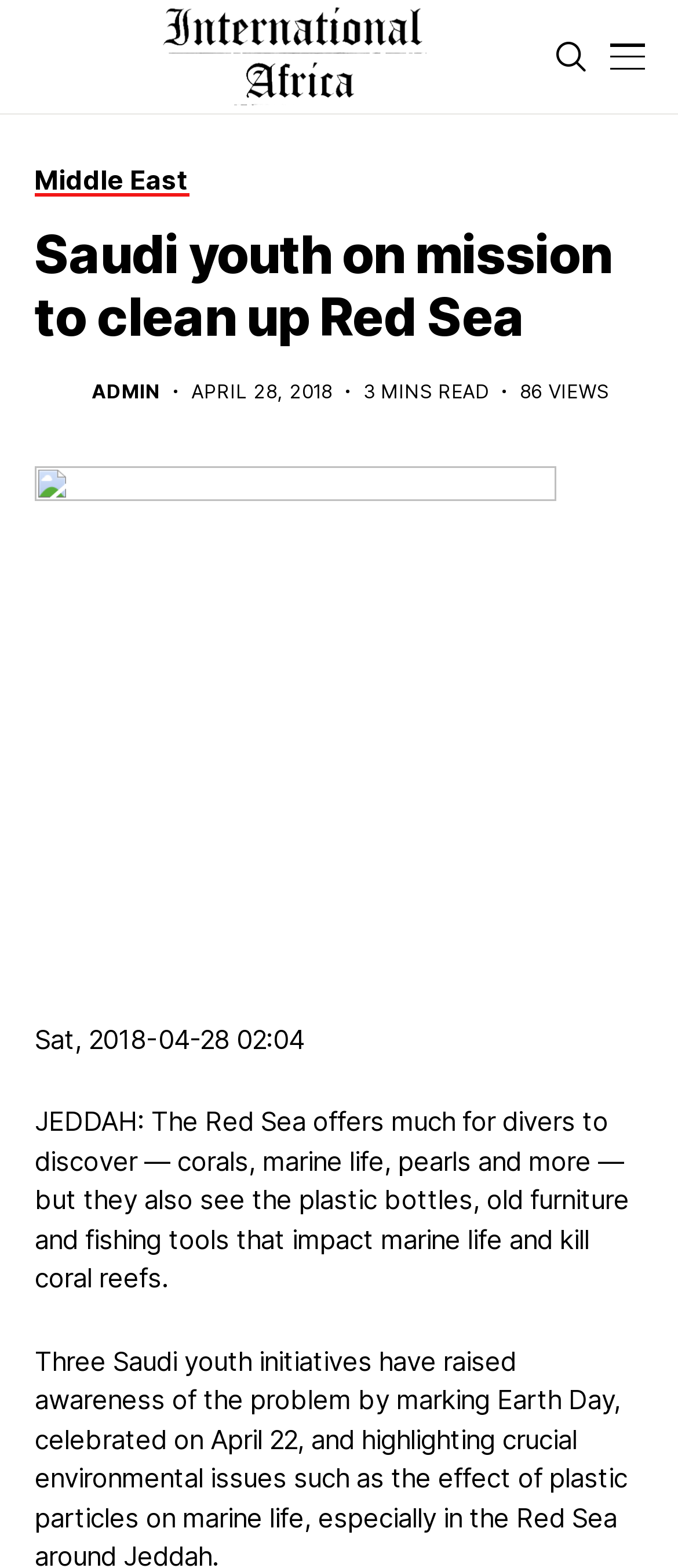Identify the bounding box coordinates for the UI element that matches this description: "admin".

[0.136, 0.243, 0.236, 0.257]